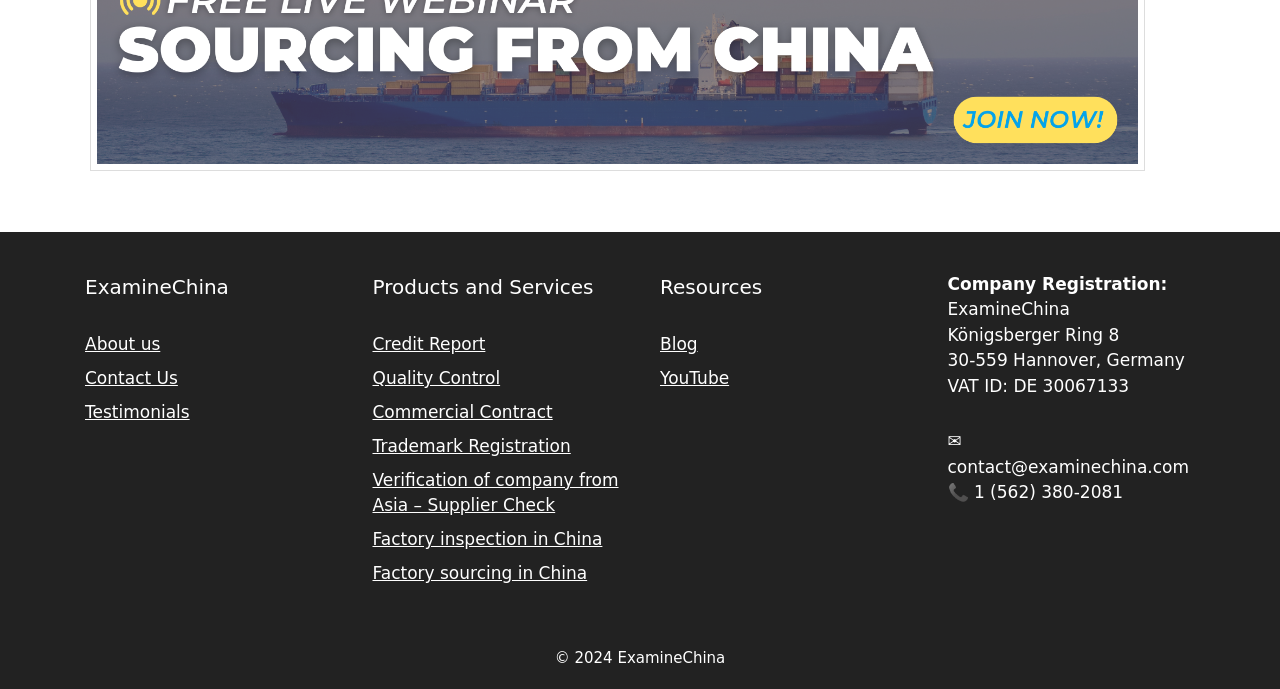Pinpoint the bounding box coordinates of the element you need to click to execute the following instruction: "View Credit Report". The bounding box should be represented by four float numbers between 0 and 1, in the format [left, top, right, bottom].

[0.291, 0.485, 0.379, 0.514]